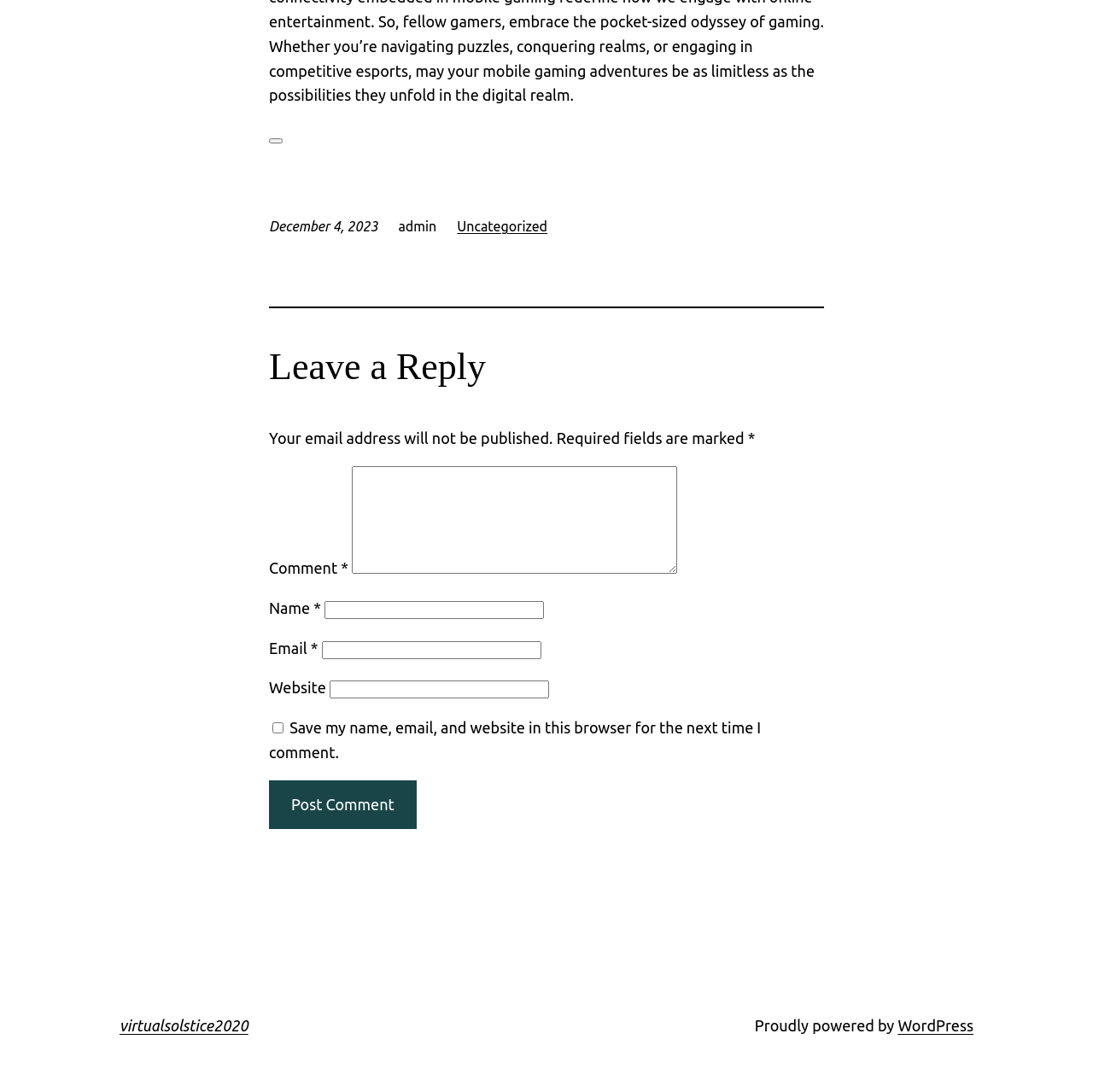Identify the coordinates of the bounding box for the element that must be clicked to accomplish the instruction: "Click the Uncategorized link".

[0.418, 0.2, 0.501, 0.214]